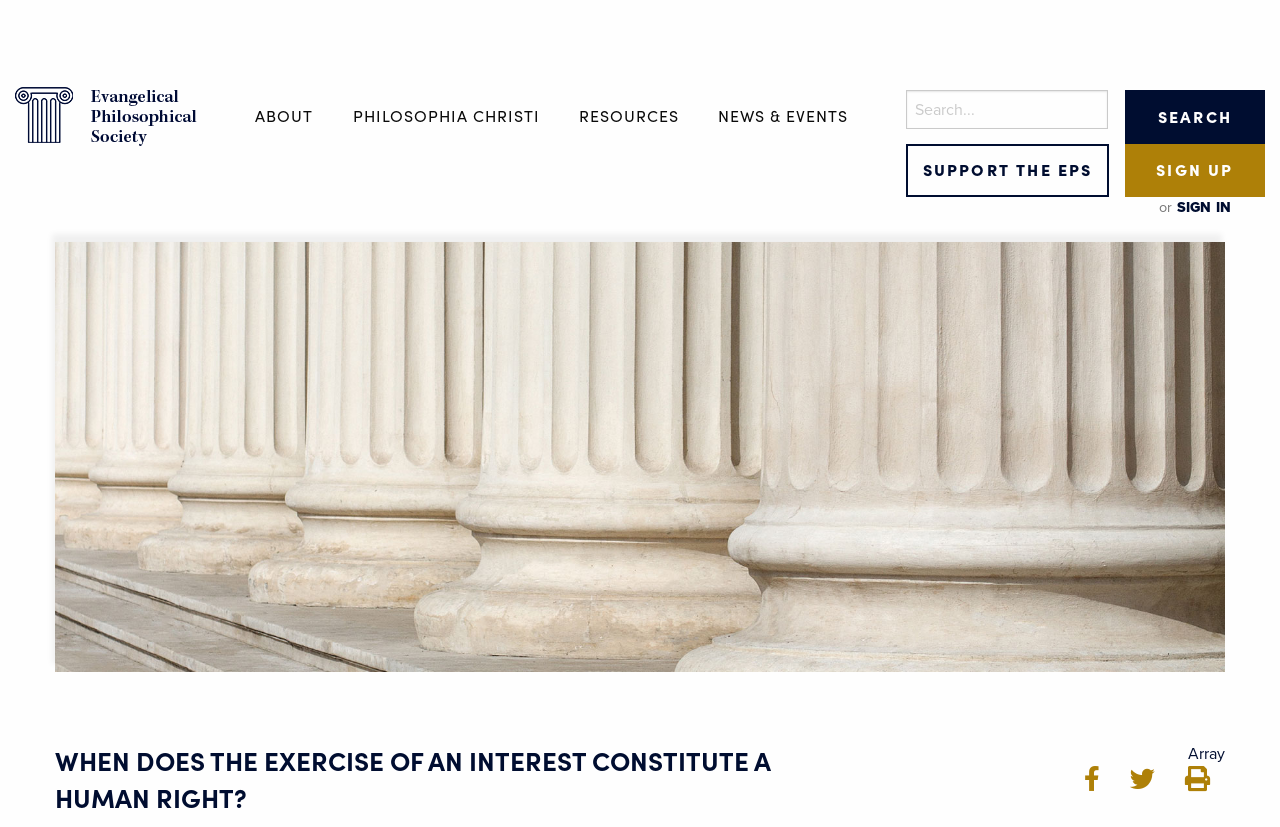Identify the coordinates of the bounding box for the element that must be clicked to accomplish the instruction: "Support the EPS".

[0.708, 0.174, 0.866, 0.238]